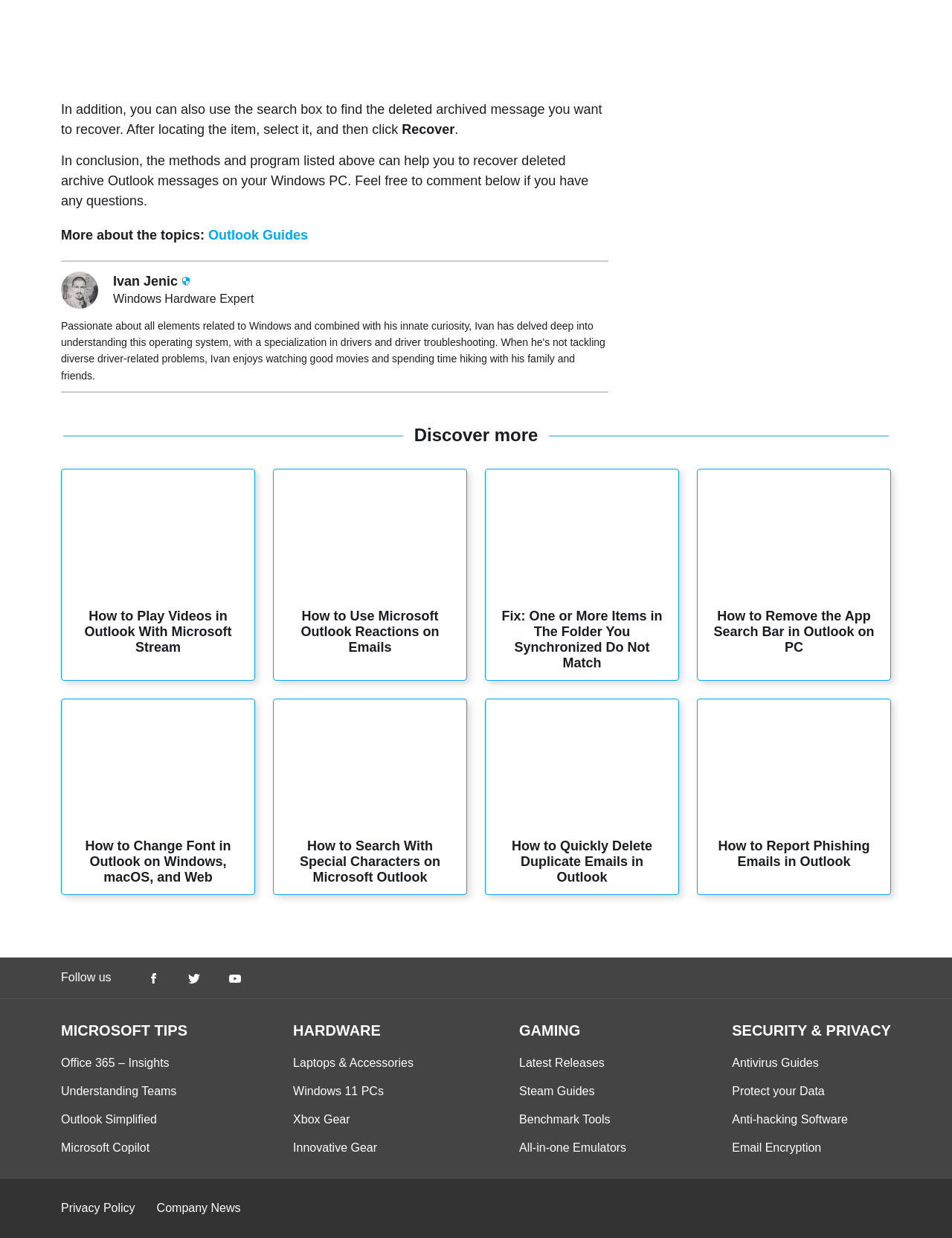What is the purpose of the search box?
Based on the image, answer the question with as much detail as possible.

The purpose of the search box can be determined by looking at the static text element with the text 'In addition, you can also use the search box to find the deleted archived message you want to recover.'. This suggests that the search box is used to recover deleted archived messages.